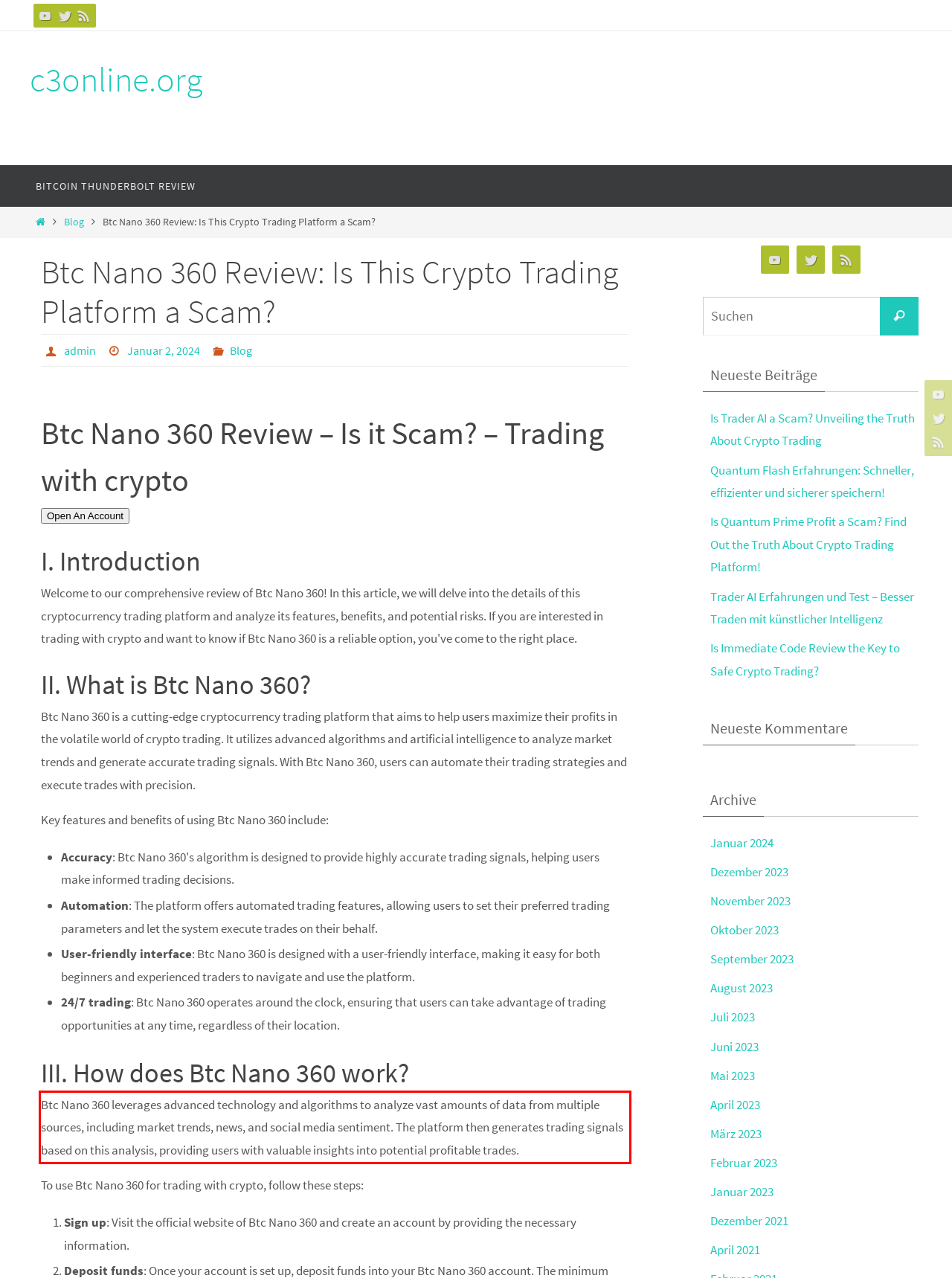You are looking at a screenshot of a webpage with a red rectangle bounding box. Use OCR to identify and extract the text content found inside this red bounding box.

Btc Nano 360 leverages advanced technology and algorithms to analyze vast amounts of data from multiple sources, including market trends, news, and social media sentiment. The platform then generates trading signals based on this analysis, providing users with valuable insights into potential profitable trades.